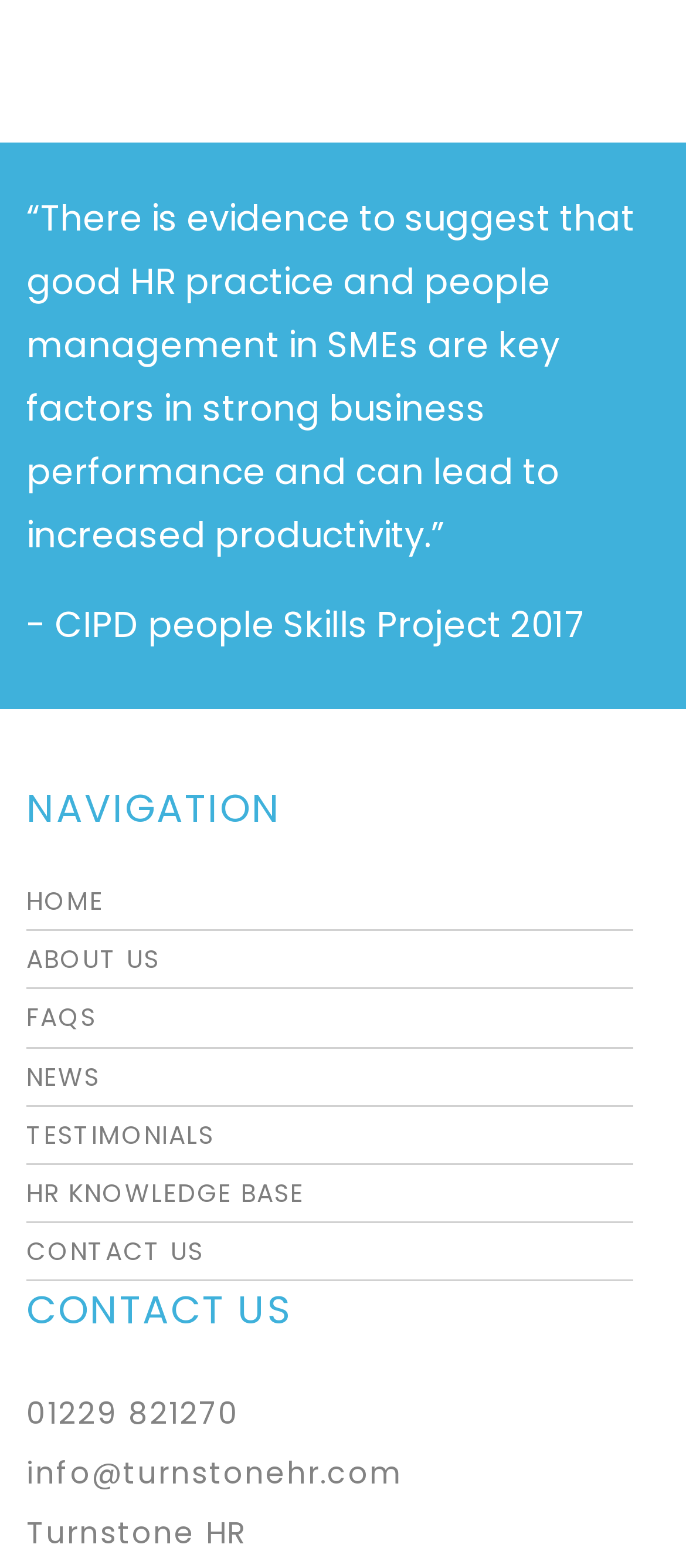Identify the bounding box coordinates for the UI element mentioned here: "About Us". Provide the coordinates as four float values between 0 and 1, i.e., [left, top, right, bottom].

[0.038, 0.594, 0.923, 0.631]